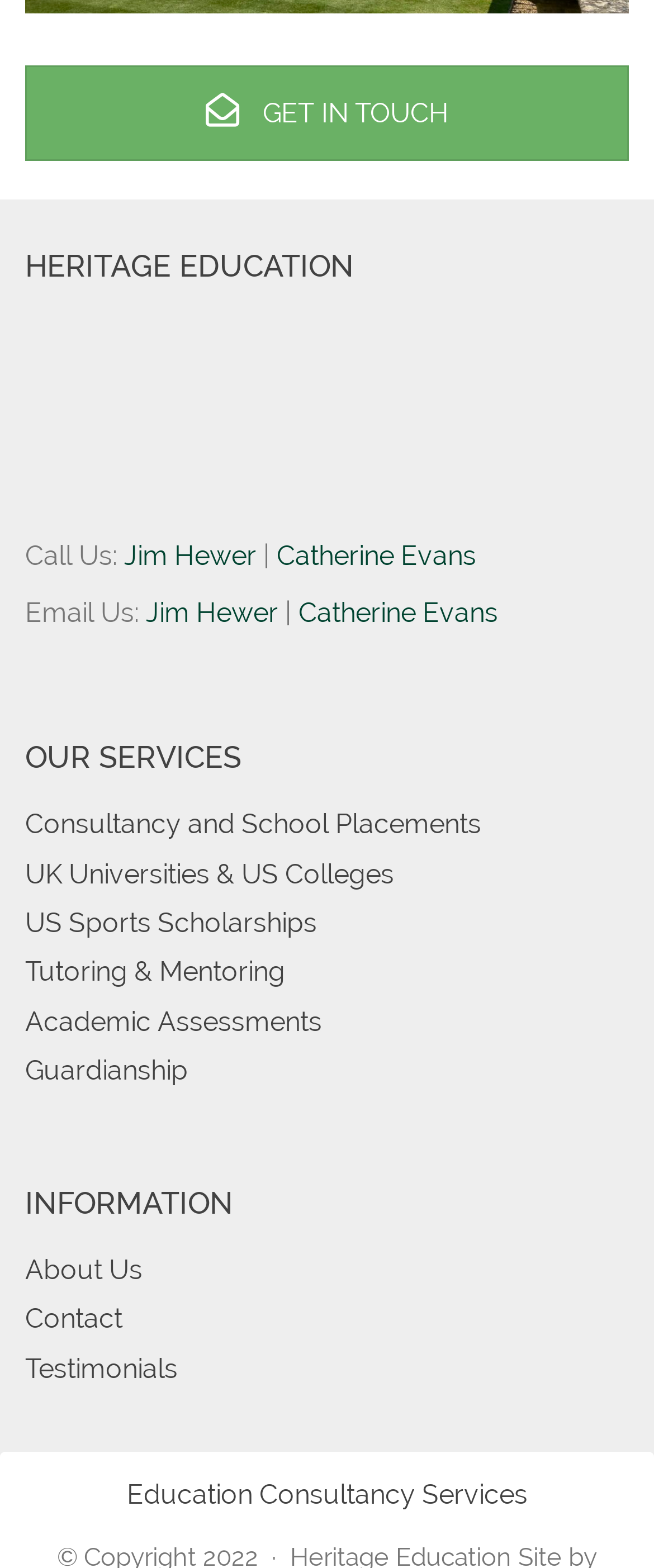Extract the bounding box for the UI element that matches this description: "Tutoring & Mentoring".

[0.038, 0.609, 0.436, 0.631]